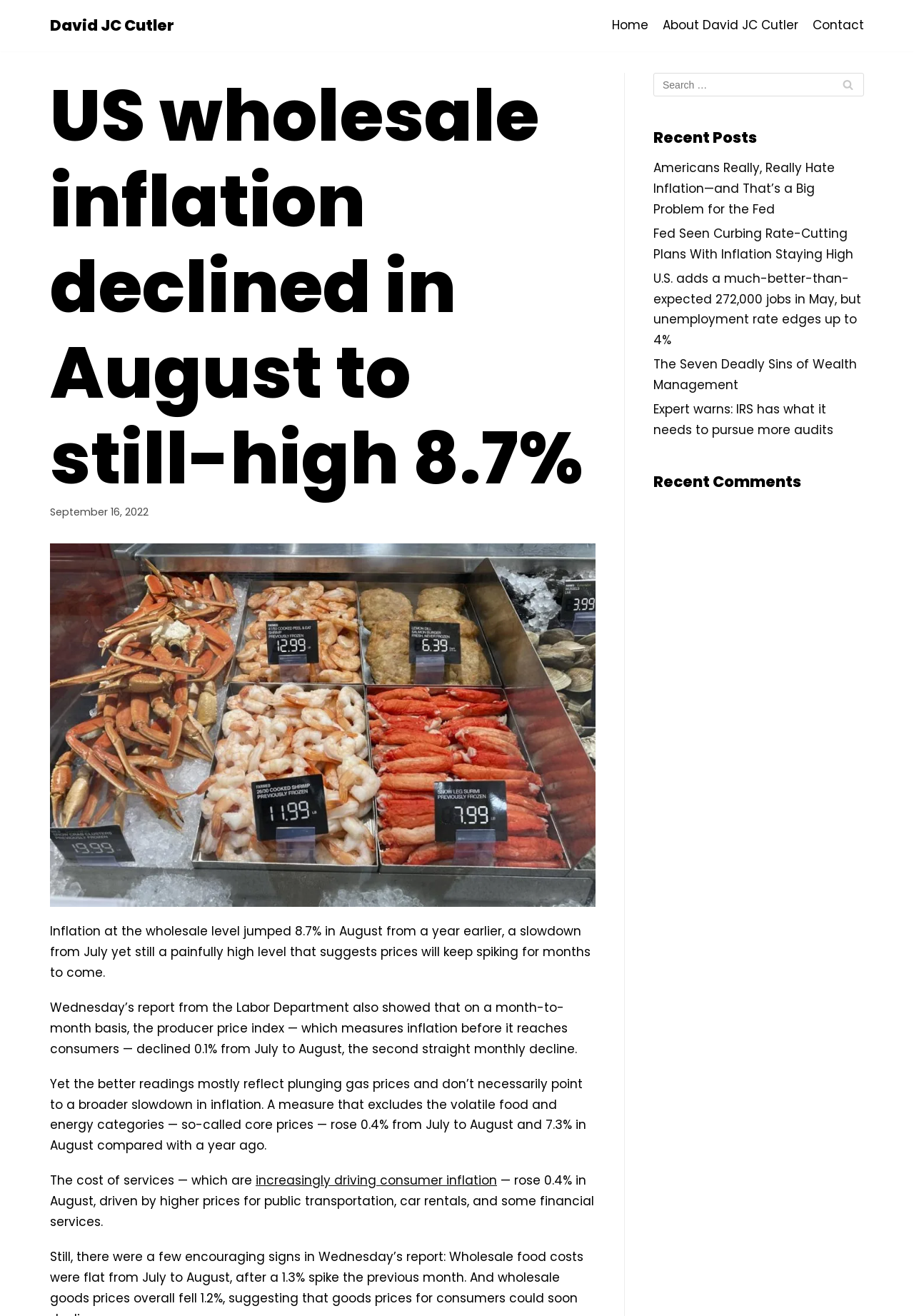Please locate the bounding box coordinates of the region I need to click to follow this instruction: "Go to the home page".

[0.67, 0.012, 0.709, 0.027]